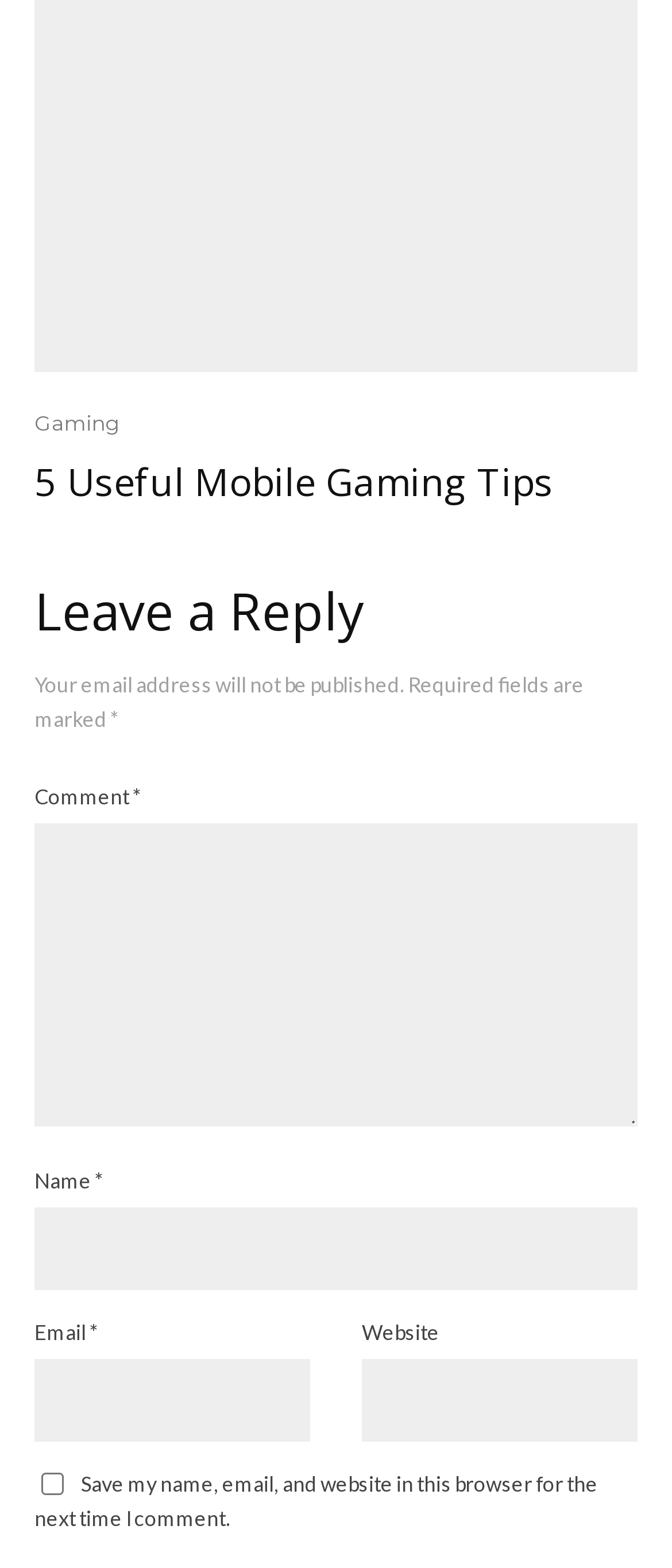What is required to leave a reply?
Look at the image and respond with a single word or a short phrase.

Name, Email, Comment